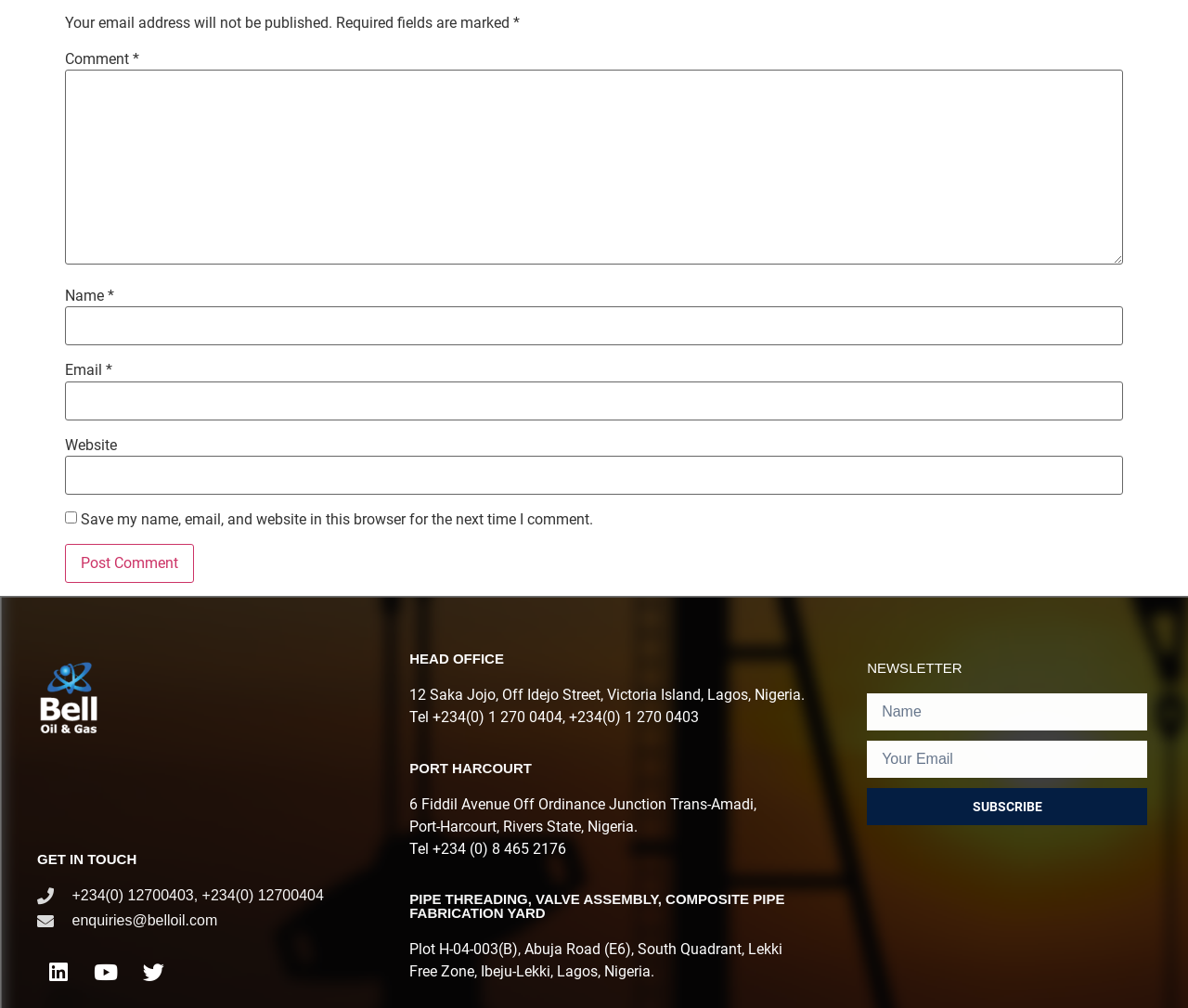For the following element description, predict the bounding box coordinates in the format (top-left x, top-left y, bottom-right x, bottom-right y). All values should be floating point numbers between 0 and 1. Description: News & Blog

None